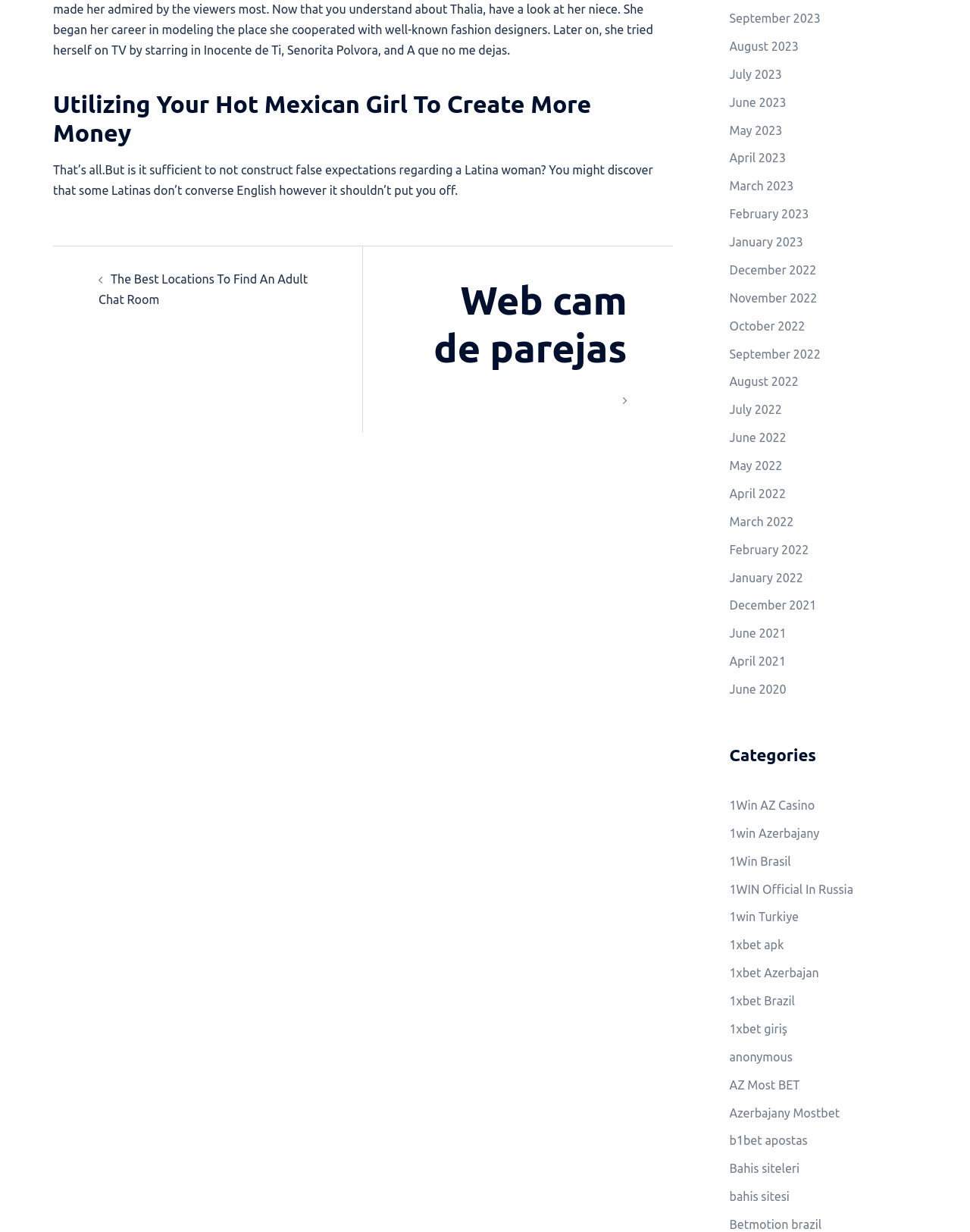Given the content of the image, can you provide a detailed answer to the question?
What is the topic of the webpage?

Based on the heading 'Utilizing Your Hot Mexican Girl To Create More Money' and the content of the webpage, it appears that the topic of the webpage is related to hot Mexican girls and how to utilize them to create more money.